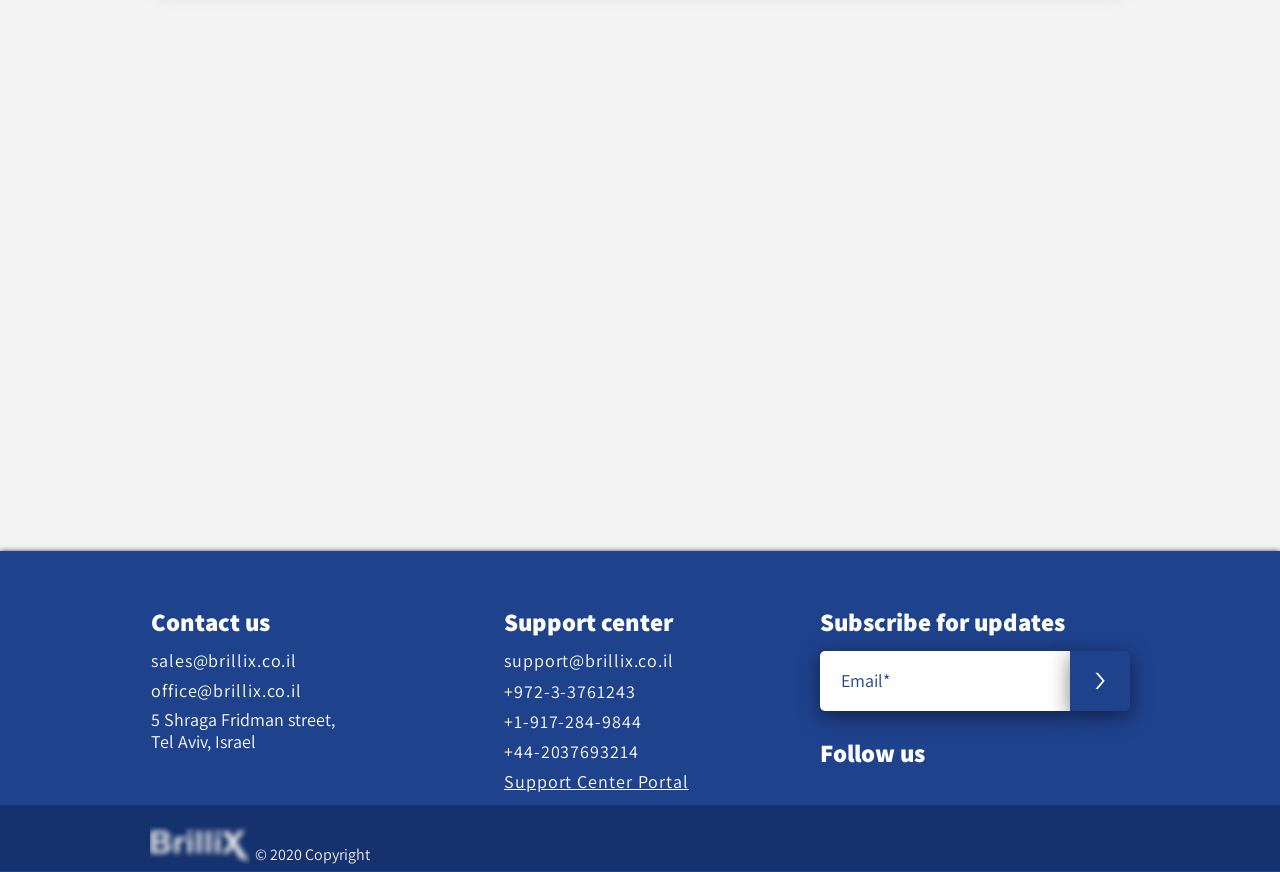Answer the question below using just one word or a short phrase: 
What is the company's address?

5 Shraga Fridman street, Tel Aviv, Israel